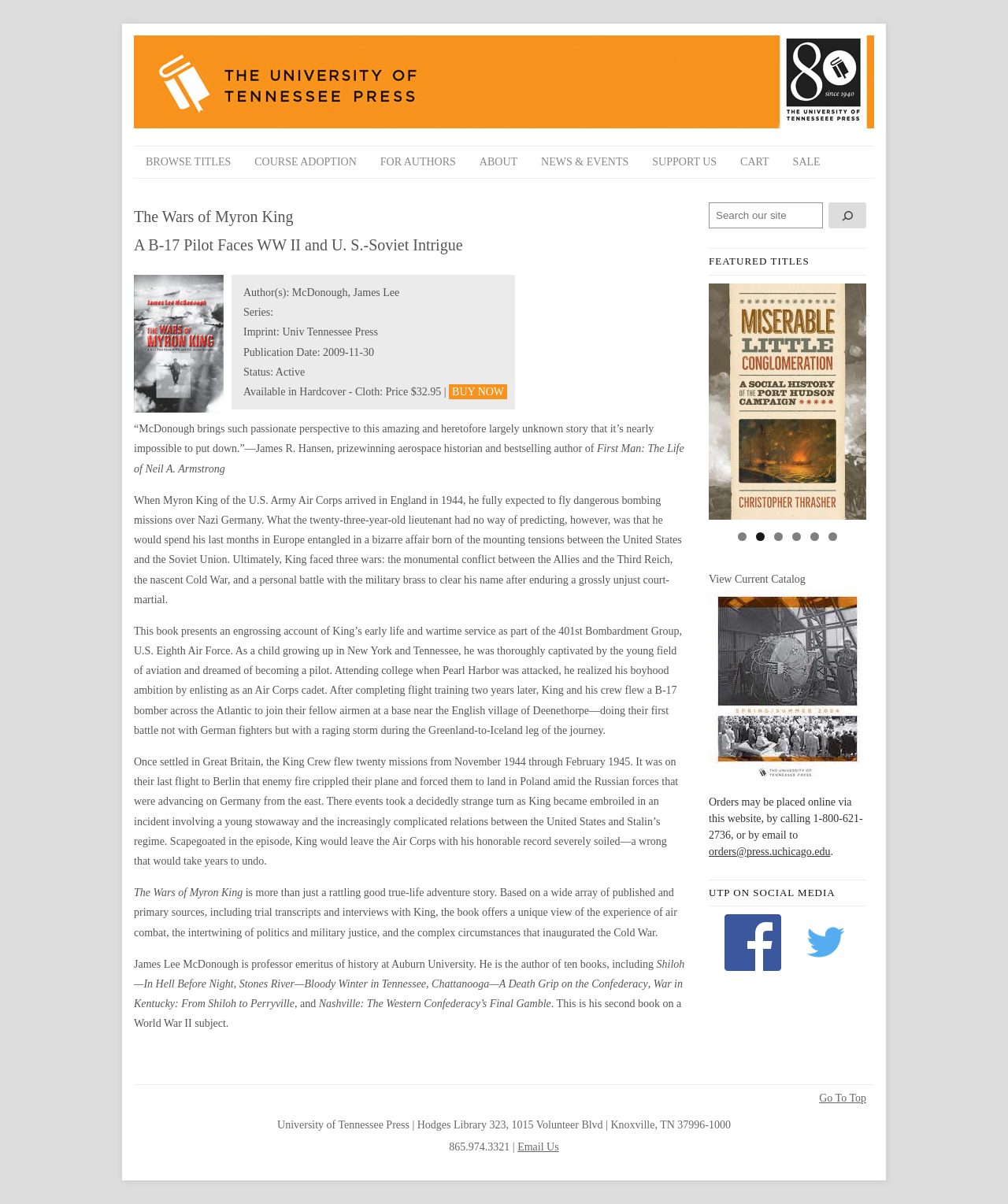Consider the image and give a detailed and elaborate answer to the question: 
What is the publication date of the book?

I found the publication date of the book by looking at the StaticText element with the text 'Publication Date: 2009-11-30' which is a child of the article element.